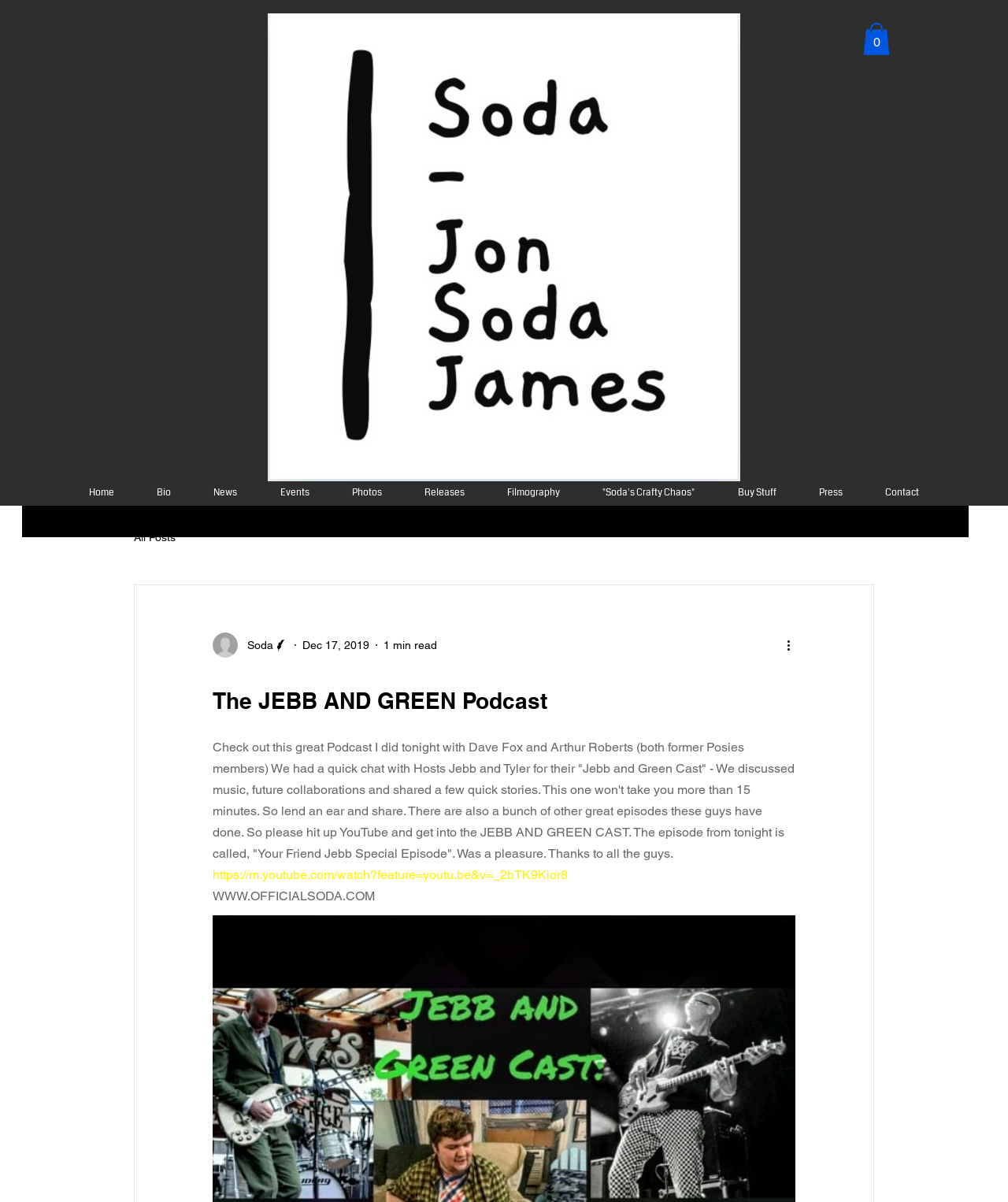Provide the bounding box coordinates of the HTML element this sentence describes: "About Us". The bounding box coordinates consist of four float numbers between 0 and 1, i.e., [left, top, right, bottom].

None